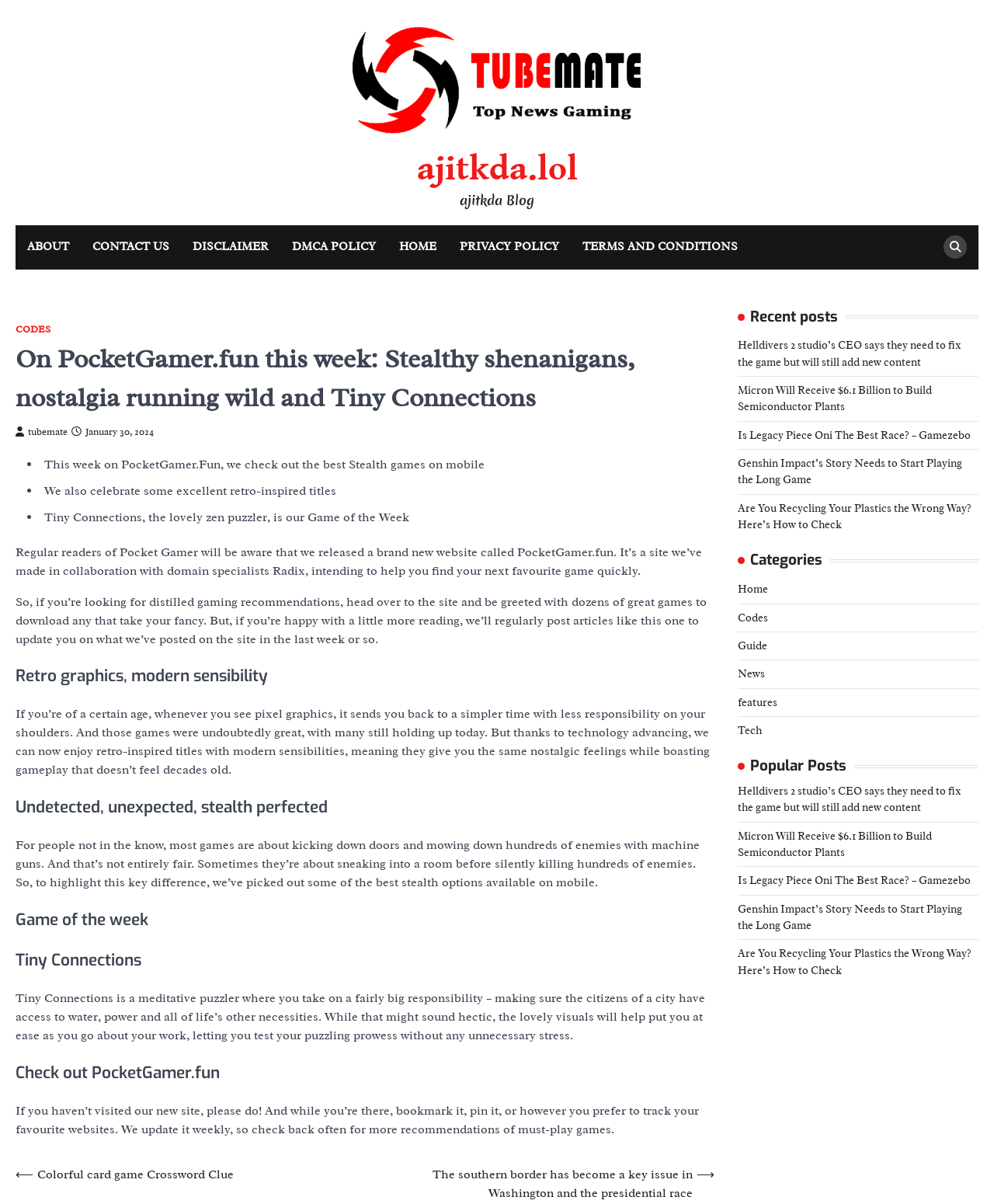Identify and provide the bounding box coordinates of the UI element described: "Home". The coordinates should be formatted as [left, top, right, bottom], with each number being a float between 0 and 1.

None